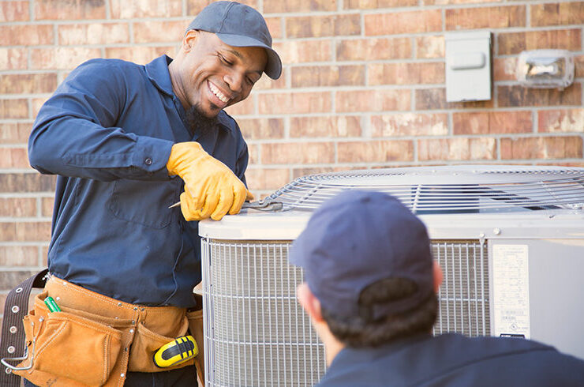Give a one-word or short-phrase answer to the following question: 
What is the backdrop of the scene?

brick wall